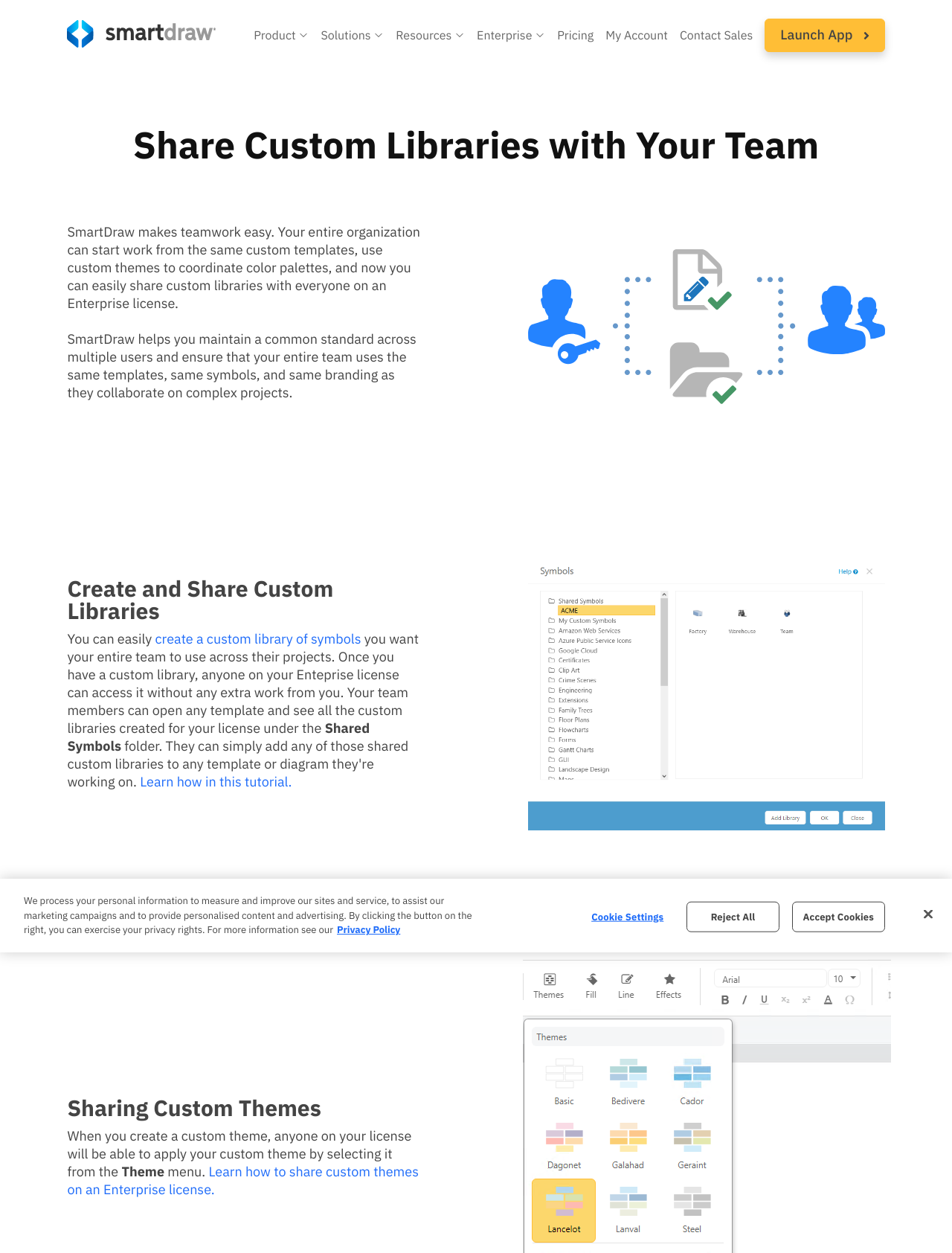Find the bounding box coordinates of the area that needs to be clicked in order to achieve the following instruction: "Click the 'Launch App' button". The coordinates should be specified as four float numbers between 0 and 1, i.e., [left, top, right, bottom].

[0.803, 0.015, 0.929, 0.042]